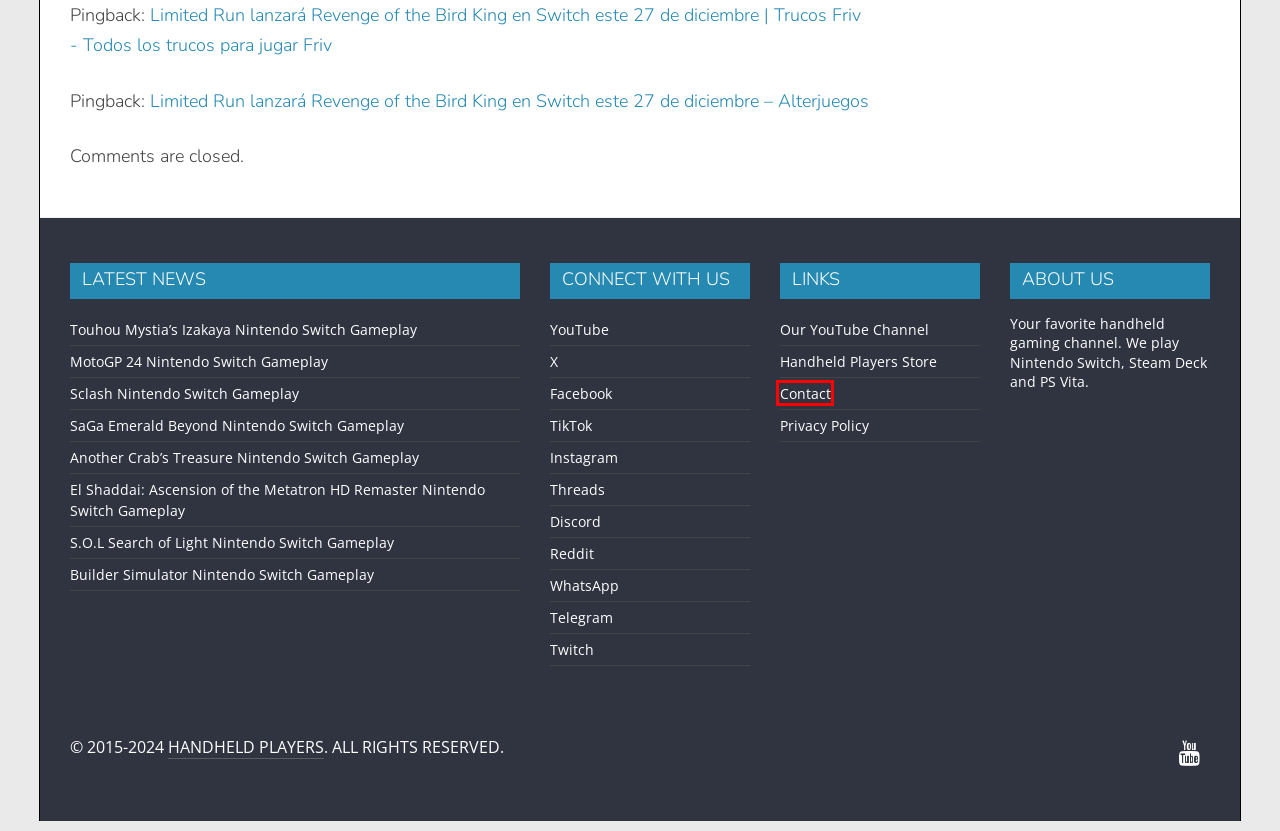Review the screenshot of a webpage which includes a red bounding box around an element. Select the description that best fits the new webpage once the element in the bounding box is clicked. Here are the candidates:
A. SaGa Emerald Beyond Nintendo Switch Gameplay | Handheld Players
B. Privacy Policy | Handheld Players
C. Touhou Mystia’s Izakaya Nintendo Switch Gameplay | Handheld Players
D. Another Crab’s Treasure Nintendo Switch Gameplay | Handheld Players
E. MotoGP 24 Nintendo Switch Gameplay | Handheld Players
F. El Shaddai: Ascension of the Metatron HD Remaster Nintendo Switch Gameplay | Handheld Players
G. Sclash Nintendo Switch Gameplay | Handheld Players
H. Contact | Handheld Players

H